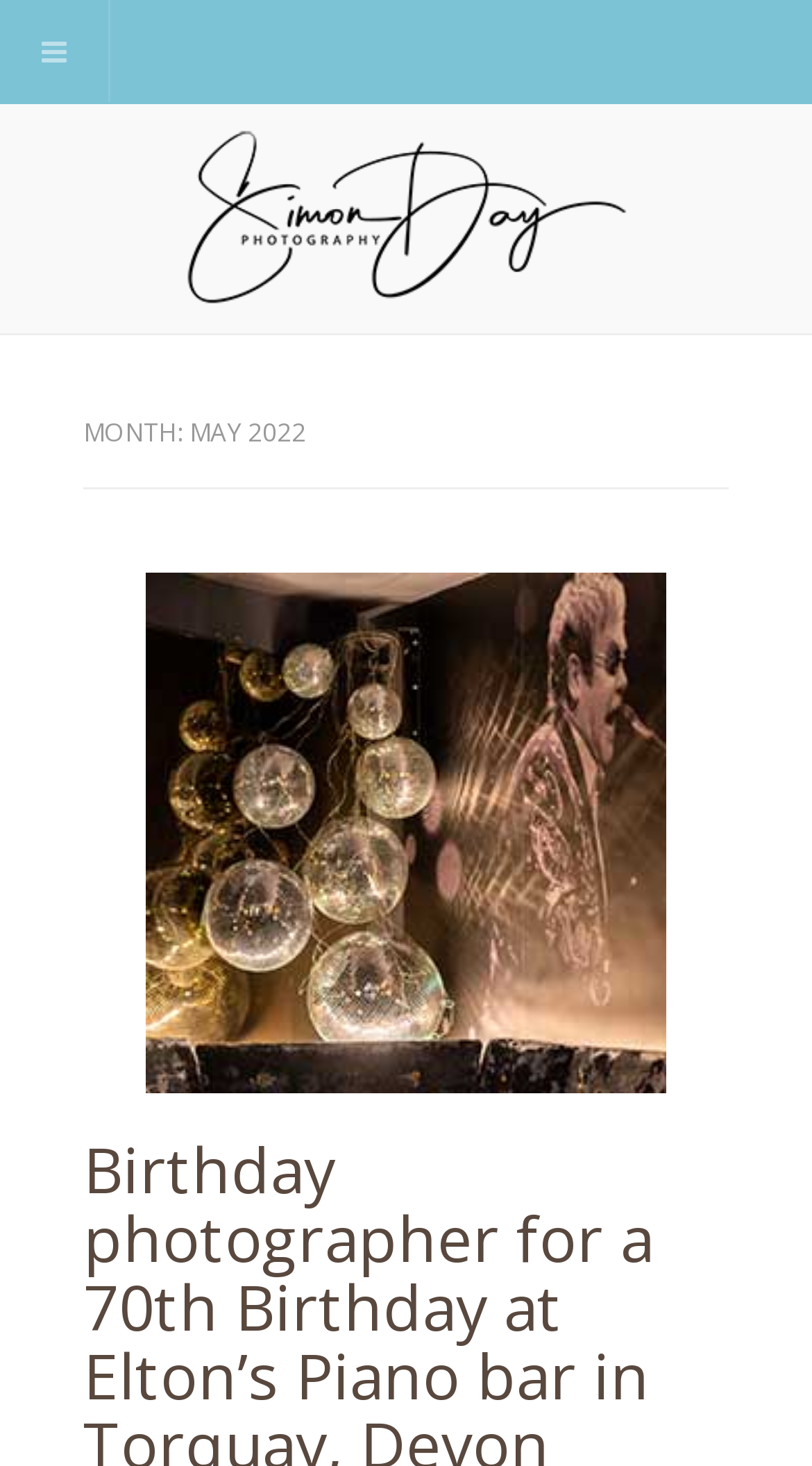Refer to the image and offer a detailed explanation in response to the question: Is there a navigation menu?

The presence of a button 'Toggle navigation' suggests that there is a navigation menu on the webpage.